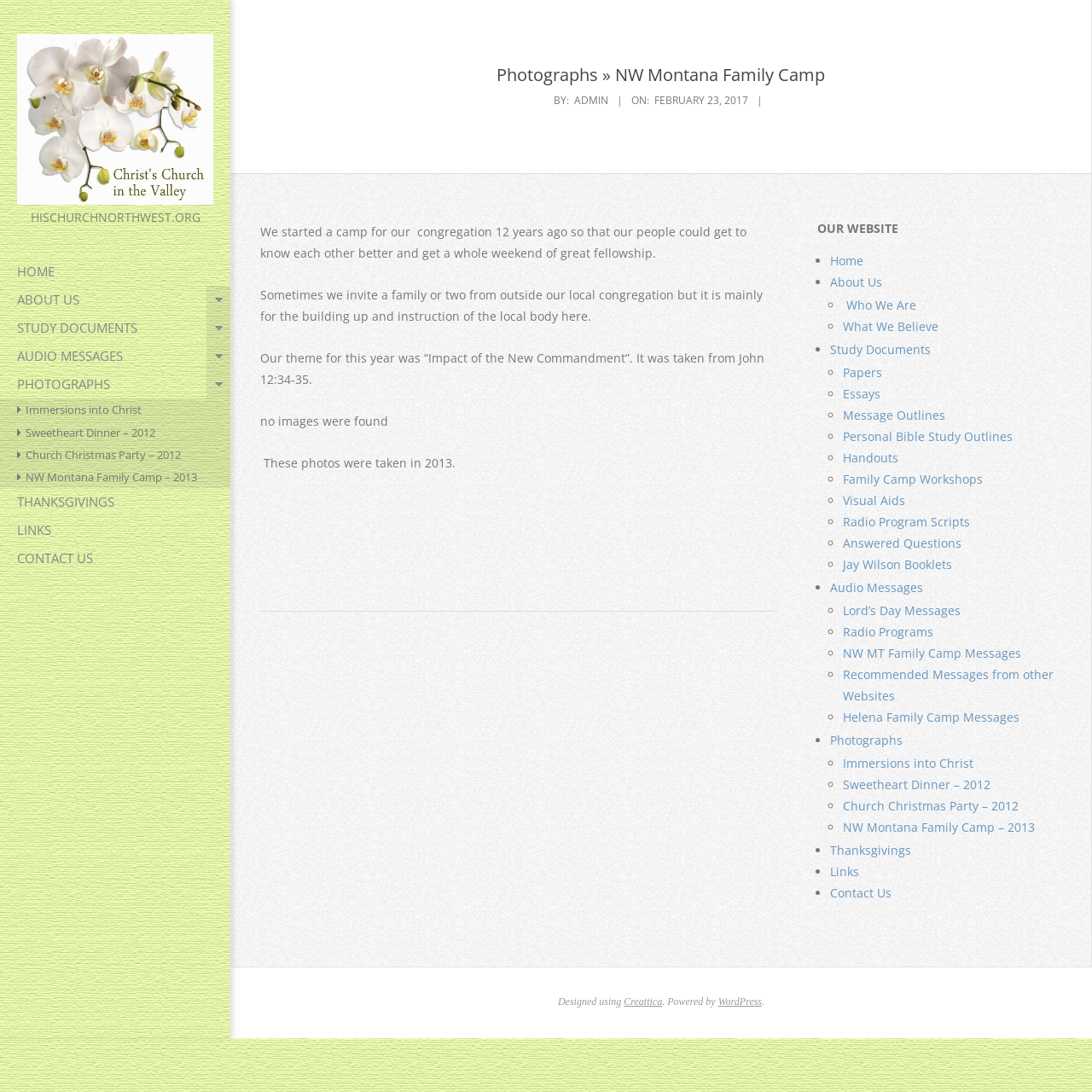What is the purpose of the NW Montana Family Camp?
Please respond to the question with a detailed and well-explained answer.

The purpose of the NW Montana Family Camp is to provide an opportunity for the congregation to get to know each other better and receive instruction, as stated in the article on the webpage.